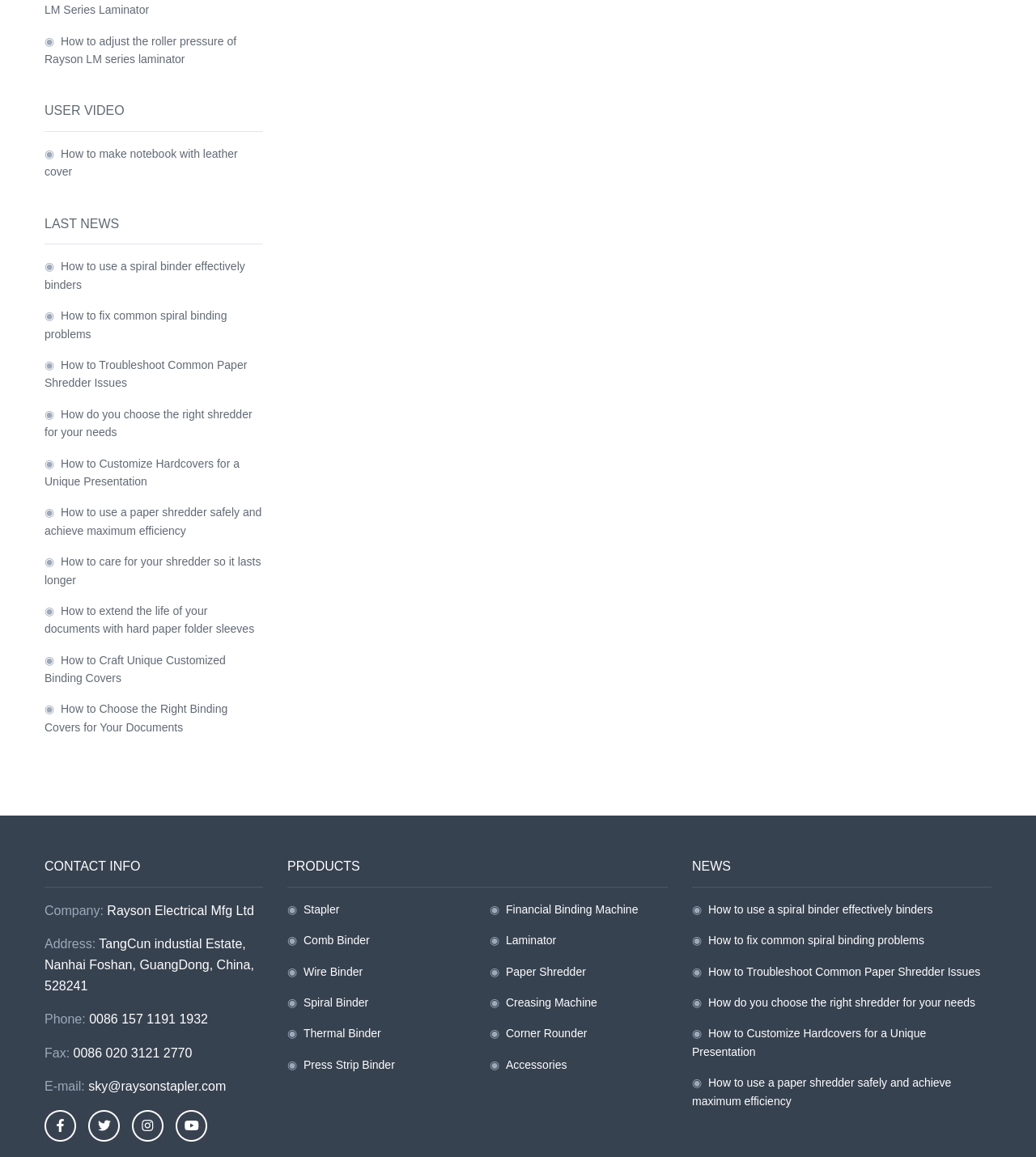Find the bounding box coordinates of the element to click in order to complete the given instruction: "Read the news about how to use a spiral binder effectively."

[0.684, 0.78, 0.9, 0.791]